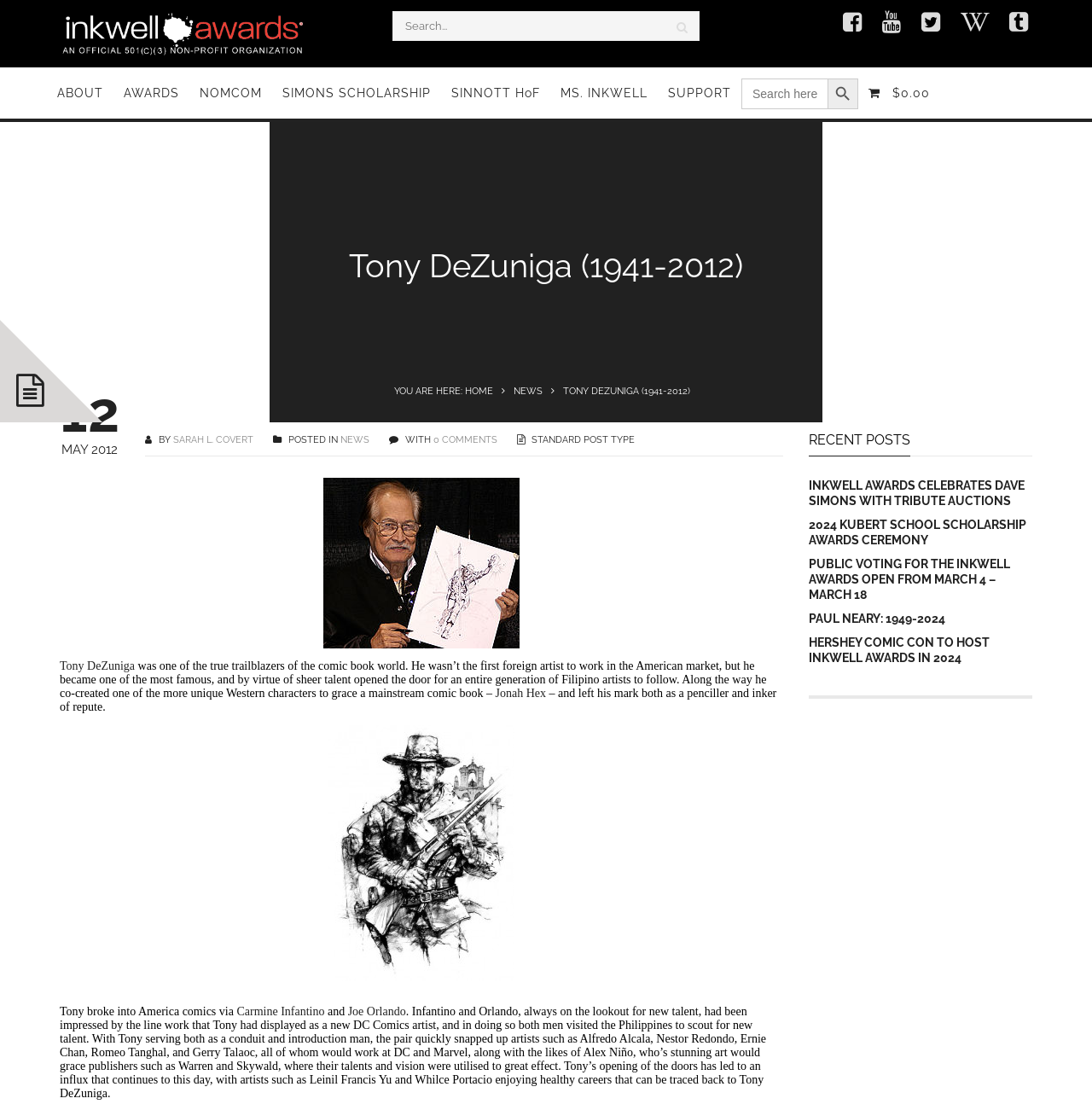Please identify the coordinates of the bounding box that should be clicked to fulfill this instruction: "Go to ABOUT page".

[0.043, 0.061, 0.104, 0.107]